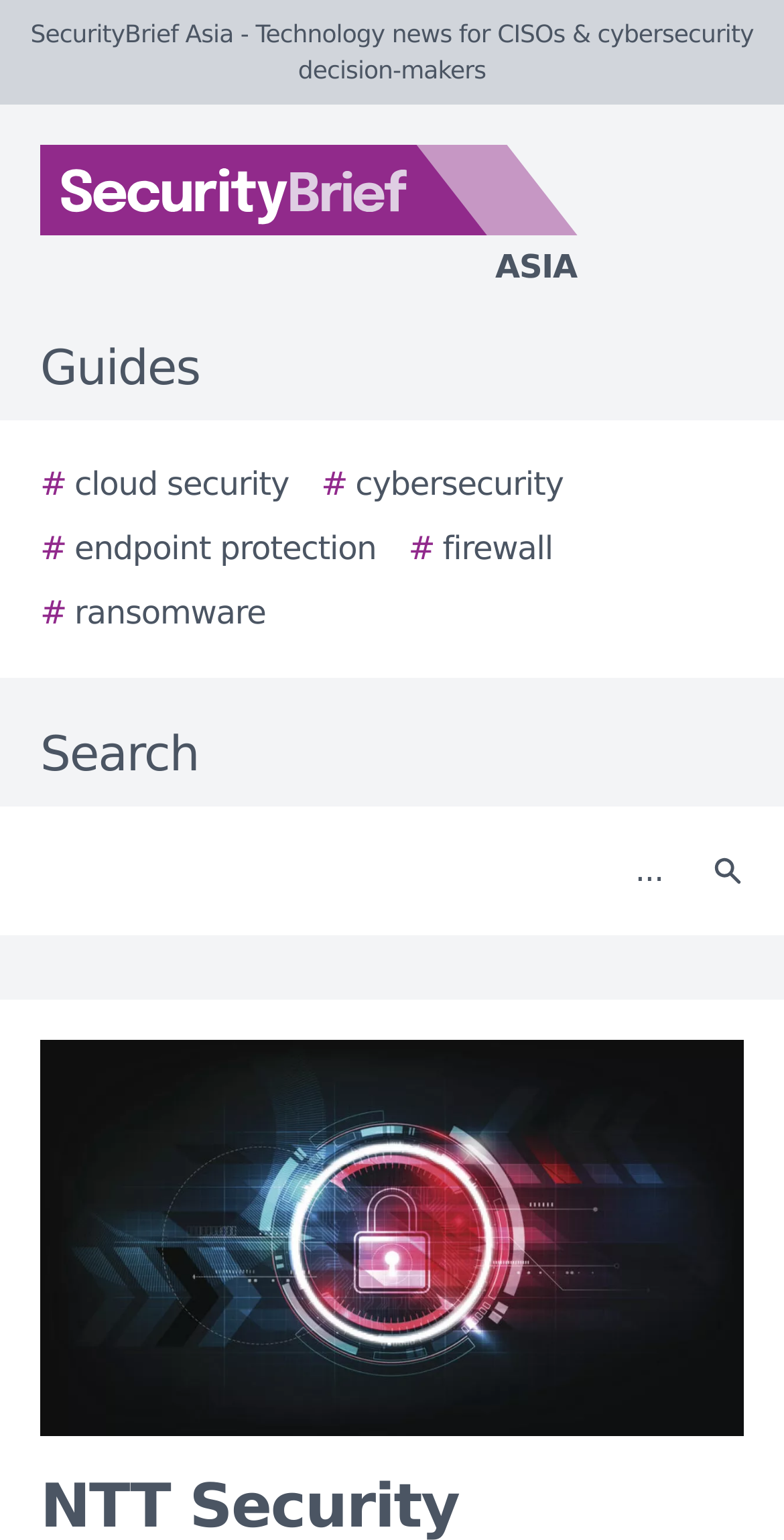Locate the bounding box coordinates of the element I should click to achieve the following instruction: "Click on the Search button".

[0.877, 0.534, 0.979, 0.597]